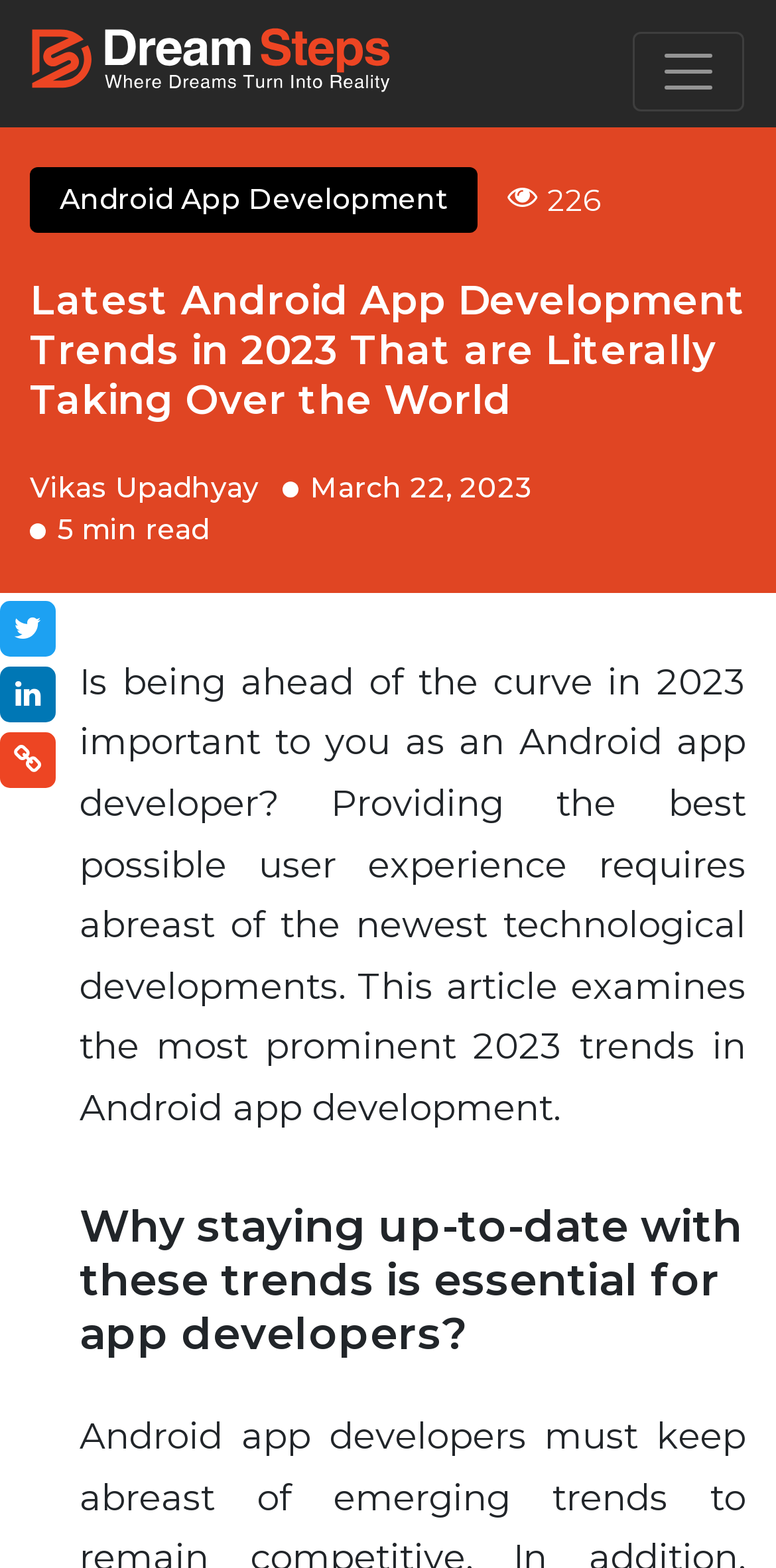Please answer the following query using a single word or phrase: 
What is the author's name of the article?

Vikas Upadhyay